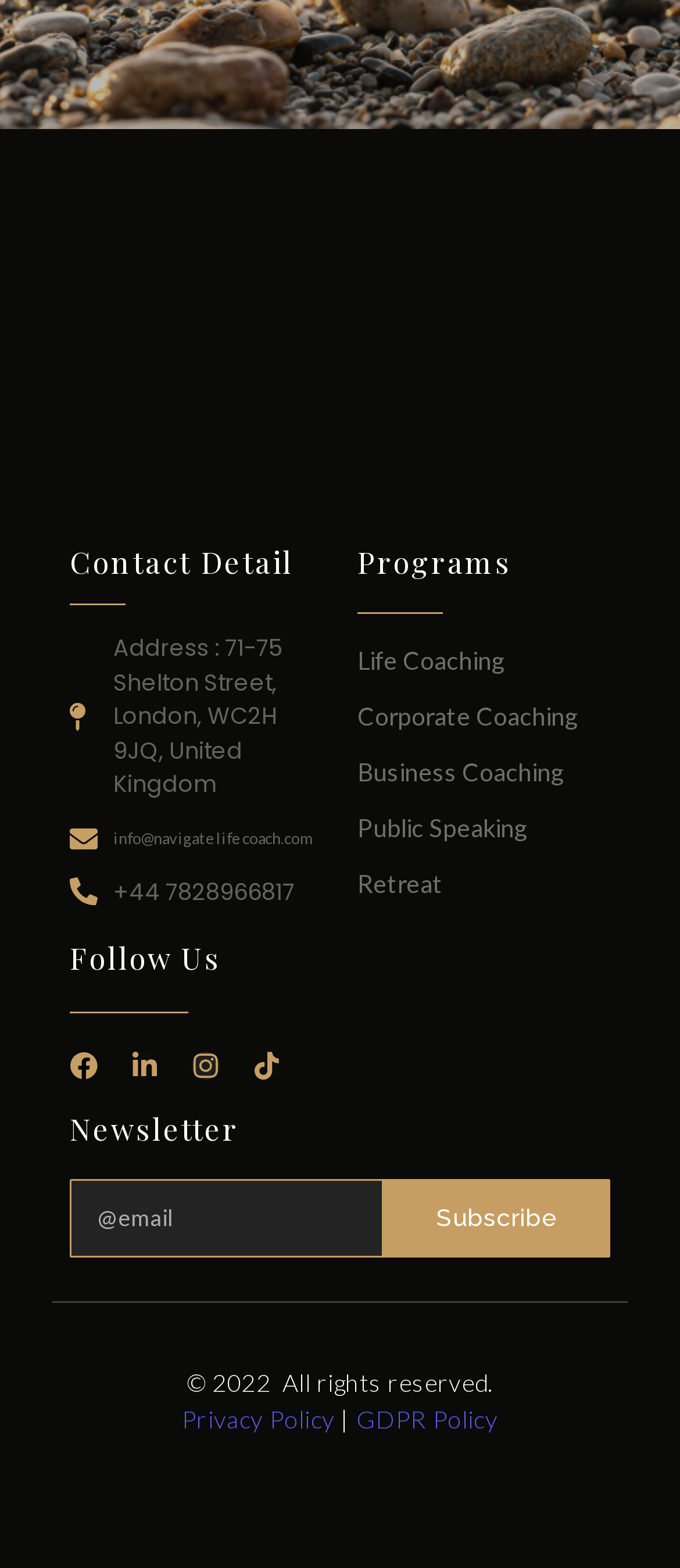Use a single word or phrase to answer the question: 
What are the two policies mentioned at the bottom of the page?

Privacy Policy, GDPR Policy